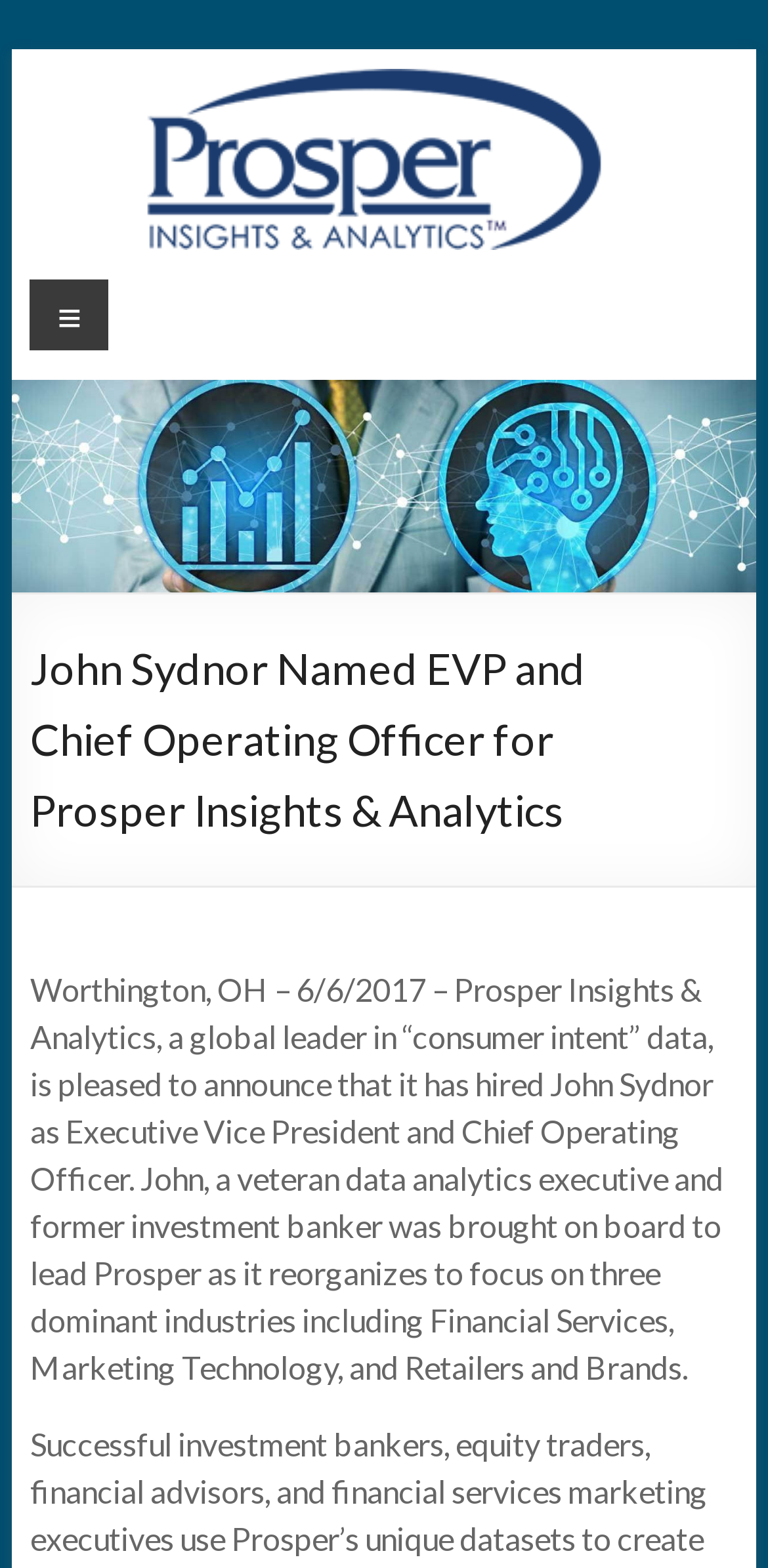From the element description: "alt="Prosper Insights & Analytics"", extract the bounding box coordinates of the UI element. The coordinates should be expressed as four float numbers between 0 and 1, in the order [left, top, right, bottom].

[0.173, 0.044, 0.801, 0.068]